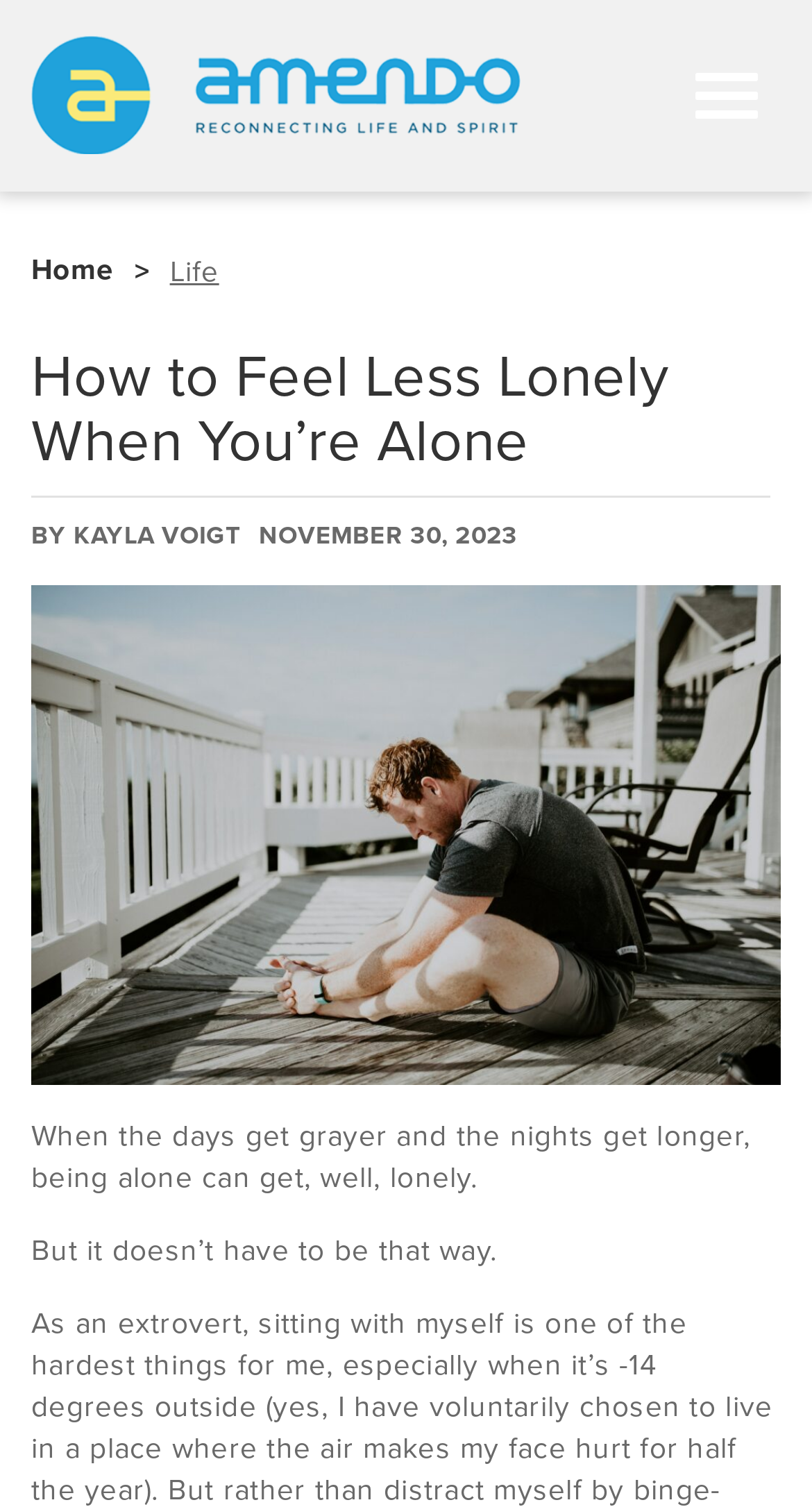What is the date of the current article?
Look at the image and respond to the question as thoroughly as possible.

I found the date by looking at the time element which contains the StaticText 'NOVEMBER 30, 2023'.